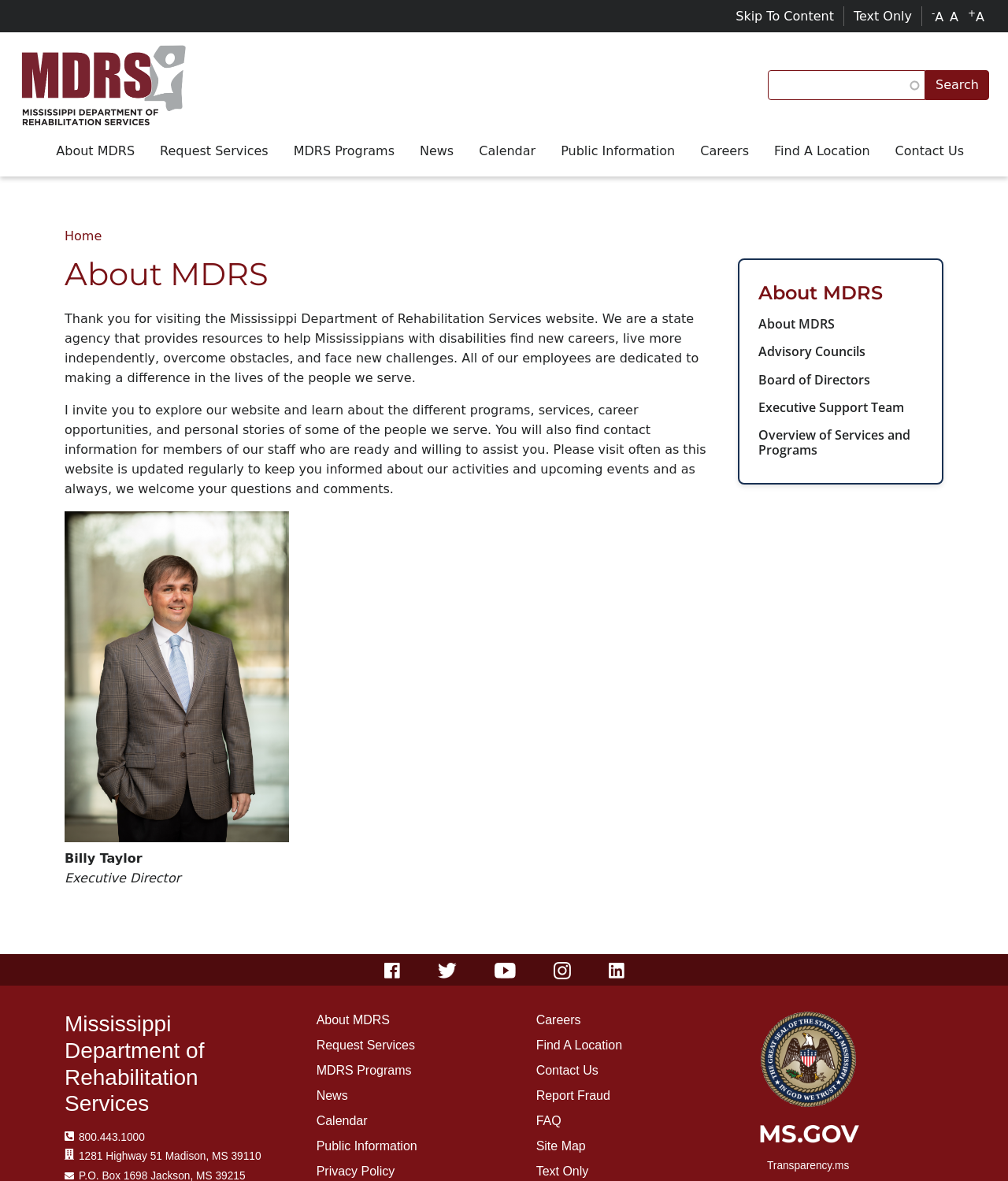Please determine the bounding box coordinates of the element's region to click in order to carry out the following instruction: "Read about MDRS Programs". The coordinates should be four float numbers between 0 and 1, i.e., [left, top, right, bottom].

[0.291, 0.121, 0.391, 0.134]